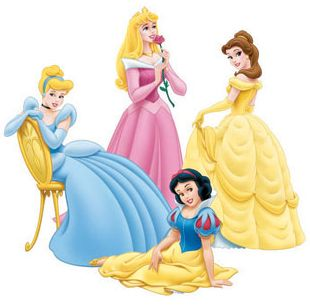Please provide a one-word or short phrase answer to the question:
What is Aurora holding in her hand?

A rose